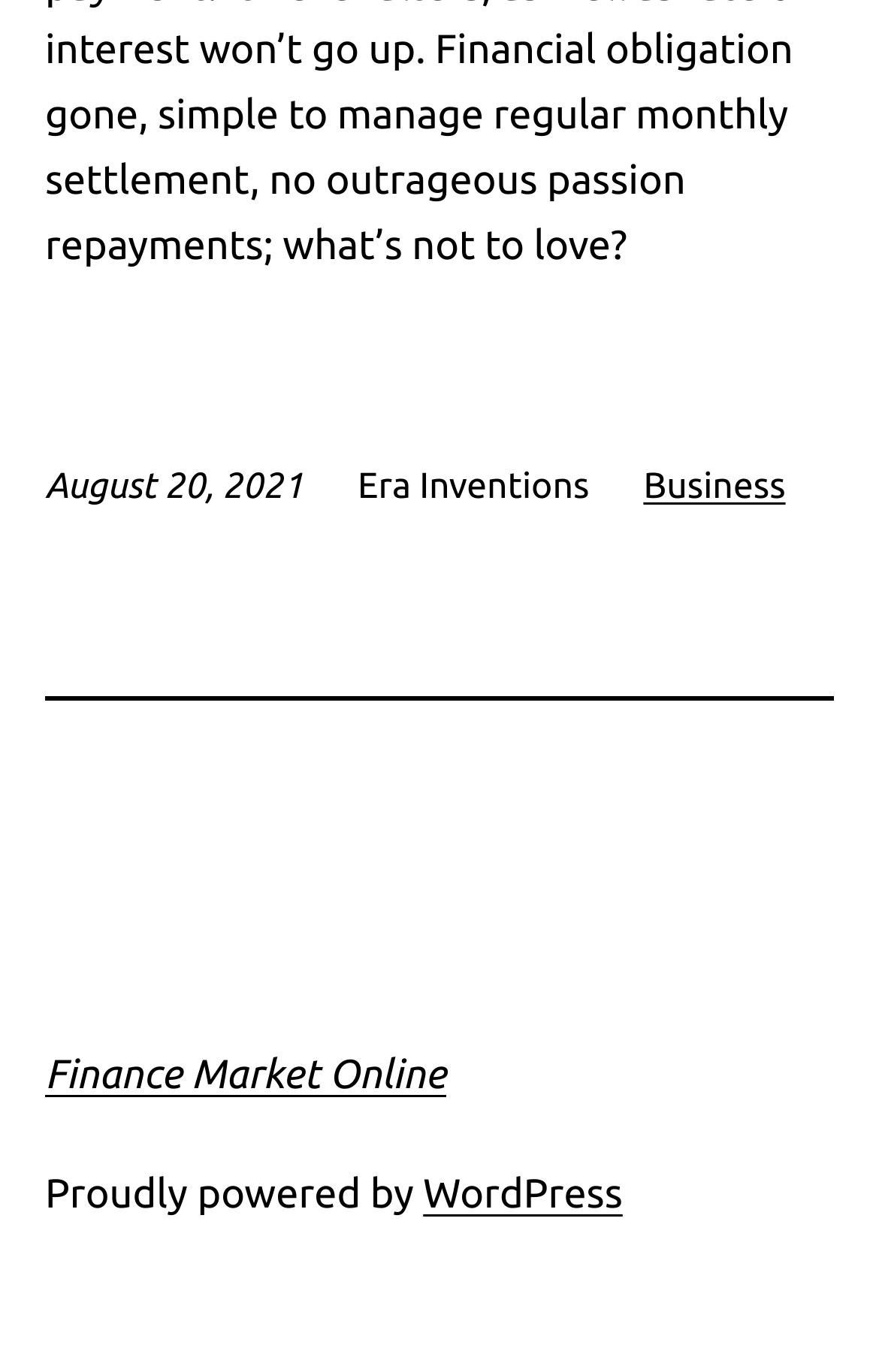What is the name of the online market mentioned on the webpage?
Give a thorough and detailed response to the question.

The name of the online market is mentioned in the middle section of the webpage, as a 'link' element, which is a child of the 'contentinfo' element. The text of this element is 'Finance Market Online'.